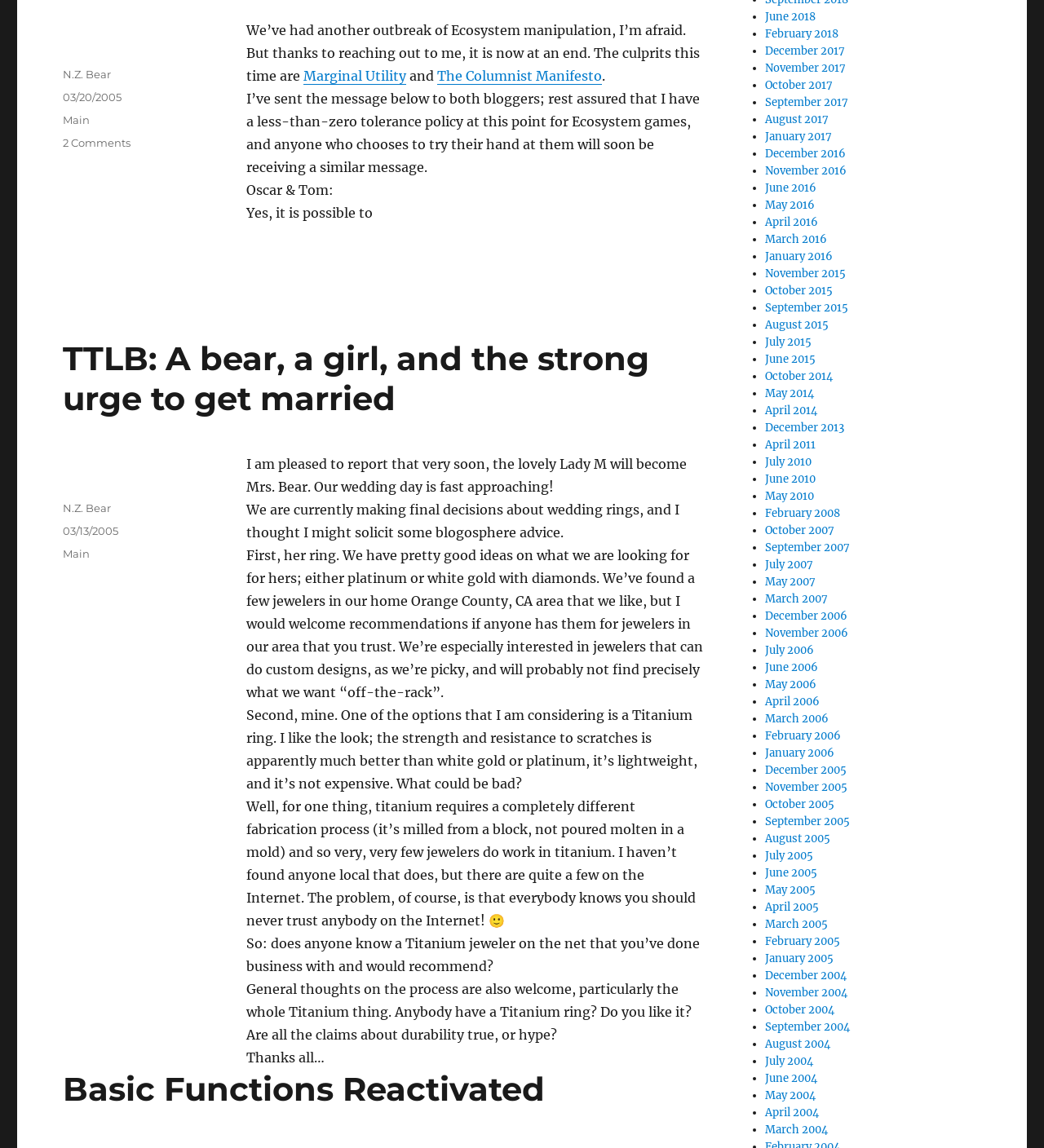Find the bounding box coordinates for the HTML element described in this sentence: "Basic Functions Reactivated". Provide the coordinates as four float numbers between 0 and 1, in the format [left, top, right, bottom].

[0.06, 0.931, 0.522, 0.966]